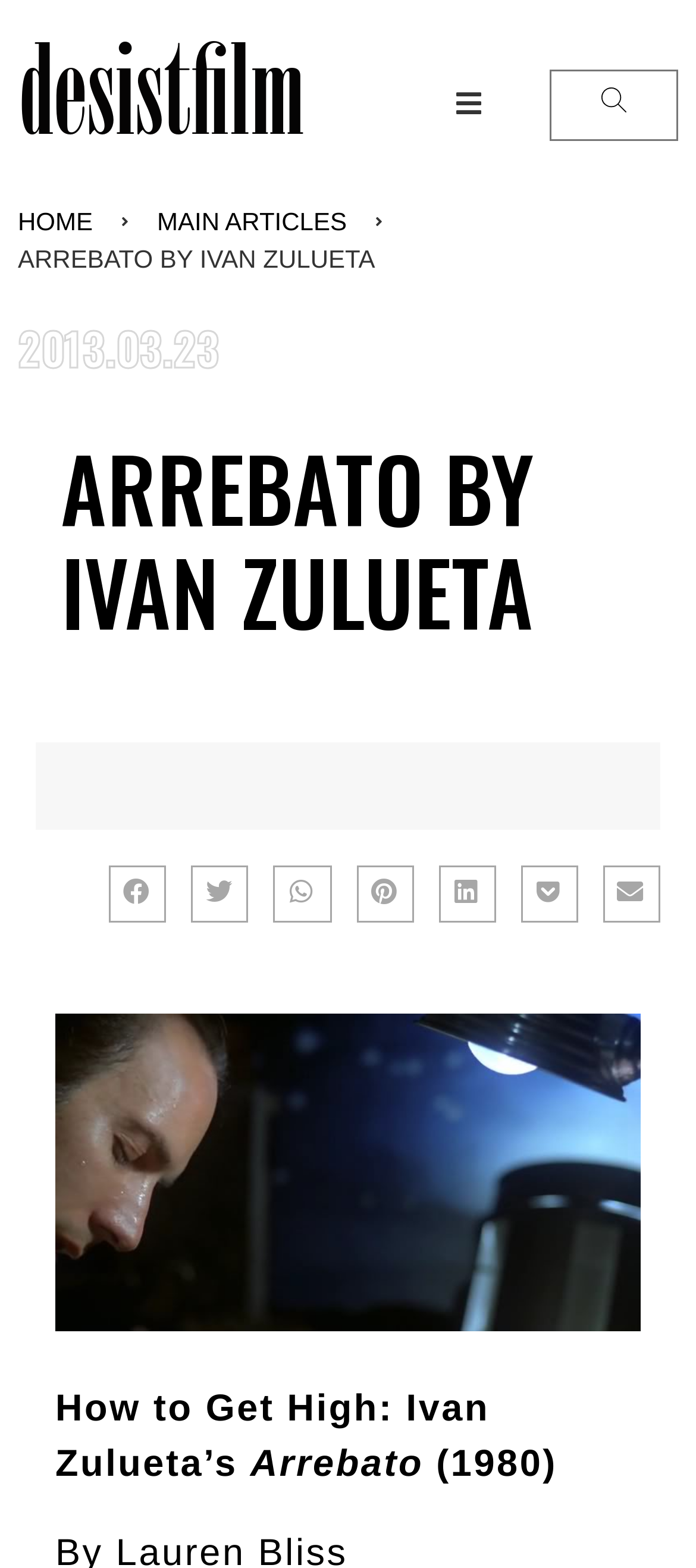How many share buttons are there?
Based on the image, answer the question with as much detail as possible.

There are 7 share buttons, which can be found in the buttons with the text 'Share on facebook', 'Share on twitter', 'Share on whatsapp', 'Share on pinterest', 'Share on linkedin', 'Share on pocket', and 'Share on email' at coordinates [0.157, 0.552, 0.239, 0.588], [0.275, 0.552, 0.358, 0.588], [0.393, 0.552, 0.476, 0.588], [0.512, 0.552, 0.594, 0.588], [0.63, 0.552, 0.712, 0.588], [0.748, 0.552, 0.83, 0.588], and [0.866, 0.552, 0.949, 0.588] respectively.